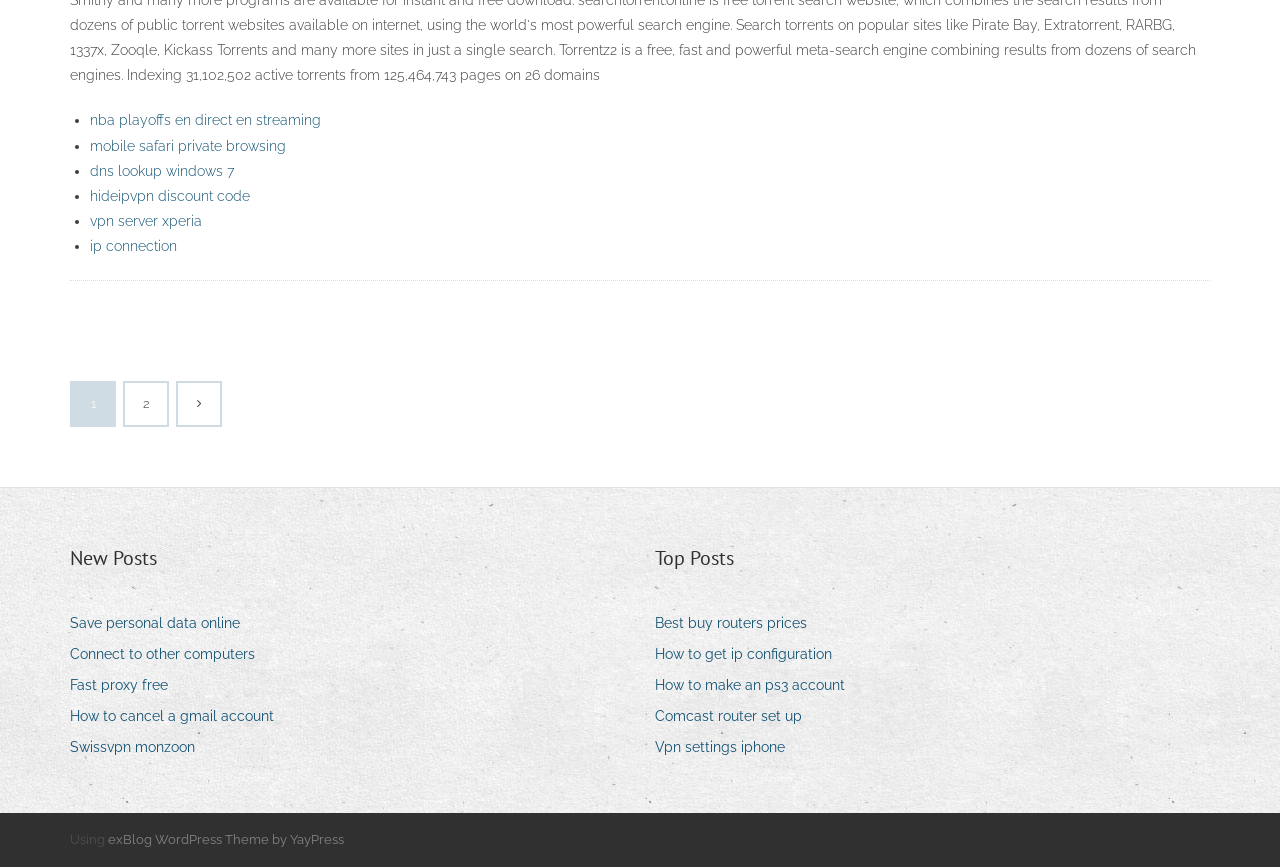Please identify the bounding box coordinates of the element's region that should be clicked to execute the following instruction: "Visit Educaedu website". The bounding box coordinates must be four float numbers between 0 and 1, i.e., [left, top, right, bottom].

None